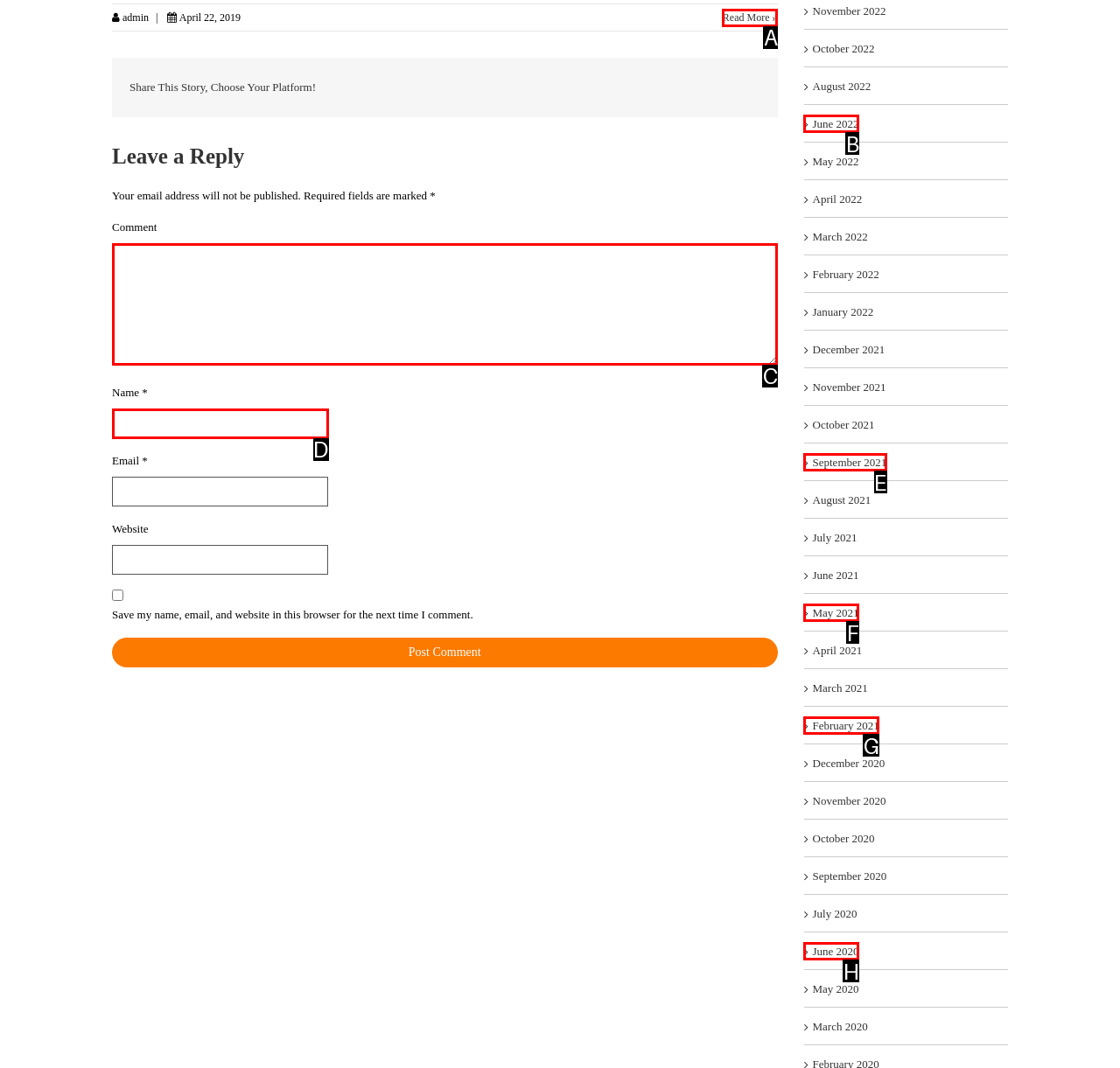Which HTML element fits the description: parent_node: Name * name="author"? Respond with the letter of the appropriate option directly.

D